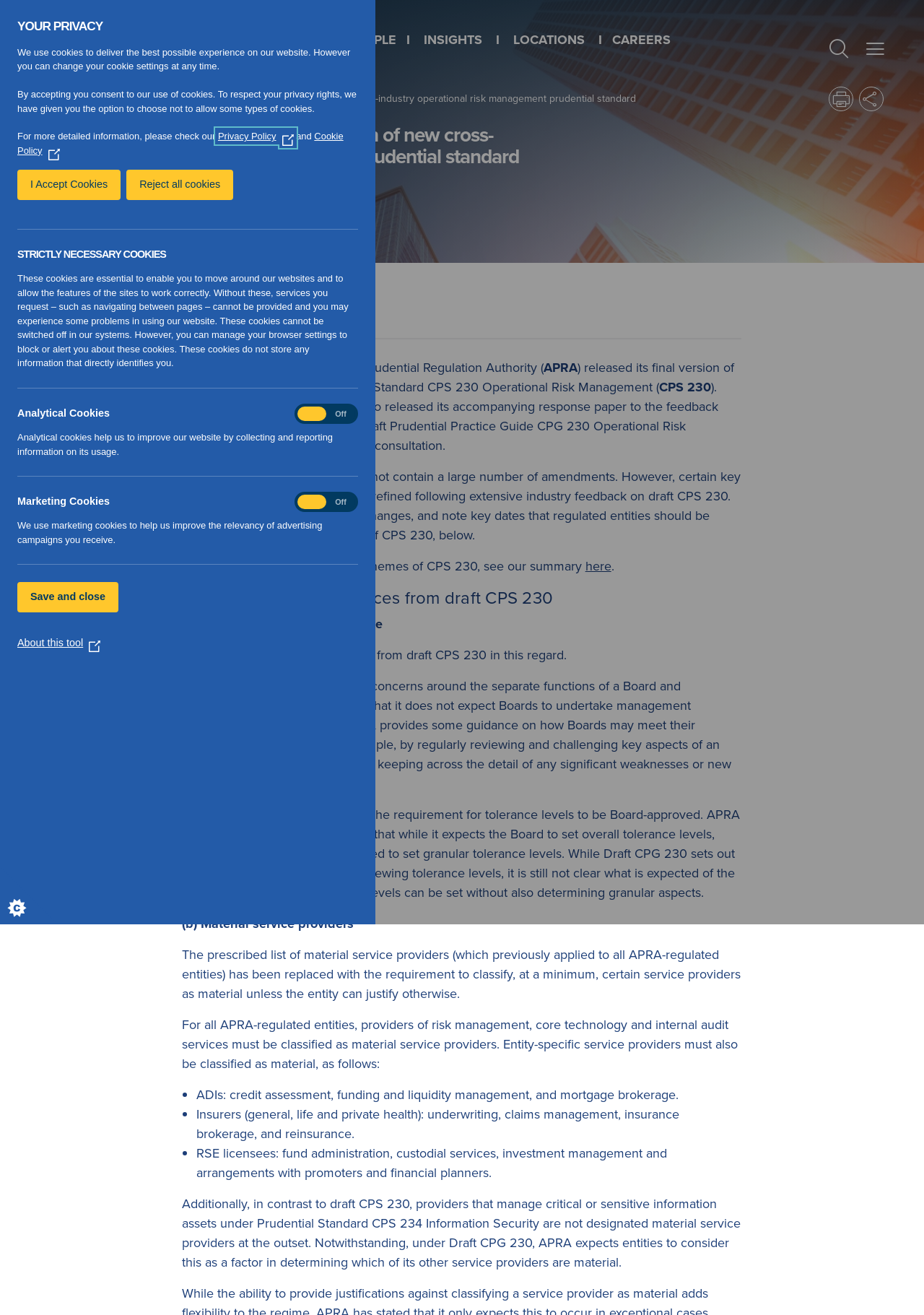What is the type of the article?
Please provide a comprehensive answer based on the information in the image.

The type of the article can be found in the section below the title, where it says 'Insight'.